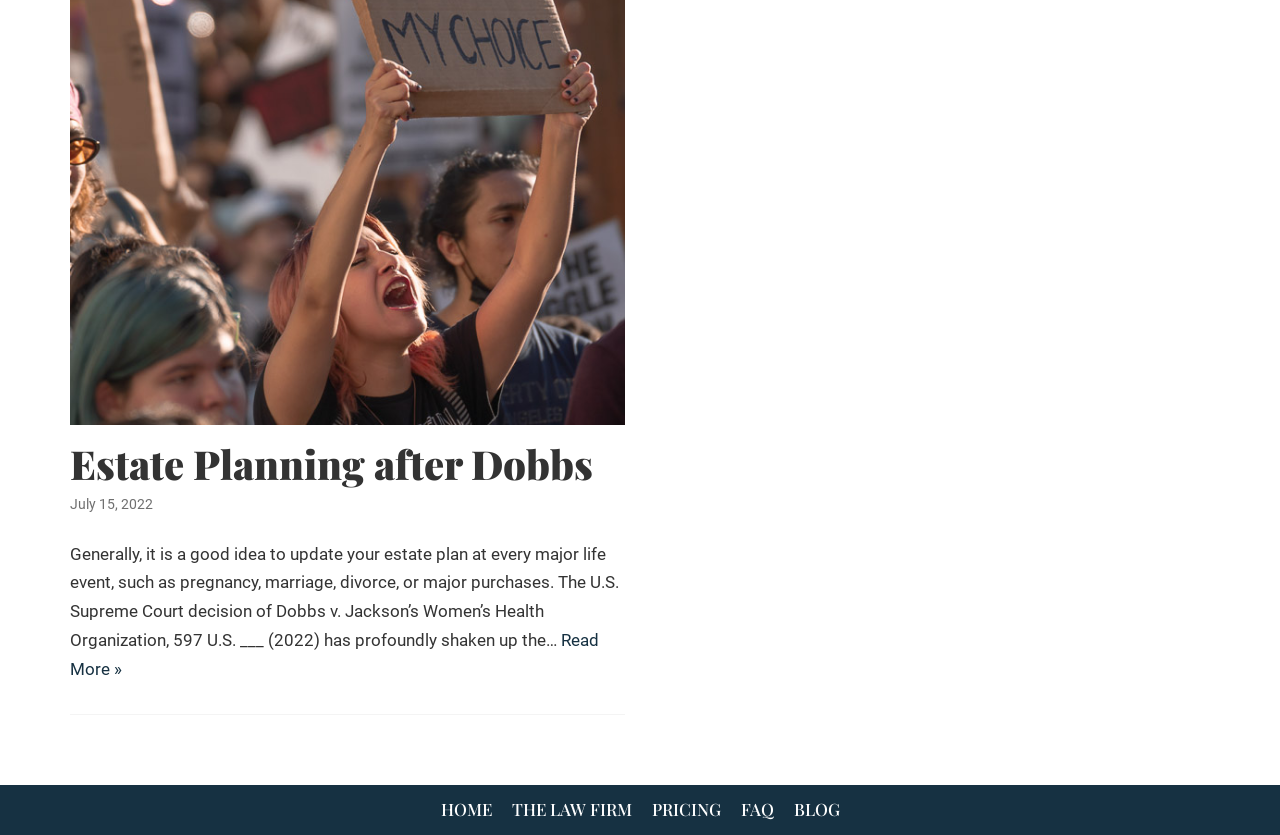Please identify the bounding box coordinates of the element on the webpage that should be clicked to follow this instruction: "Learn about the law firm". The bounding box coordinates should be given as four float numbers between 0 and 1, formatted as [left, top, right, bottom].

[0.4, 0.954, 0.493, 0.986]